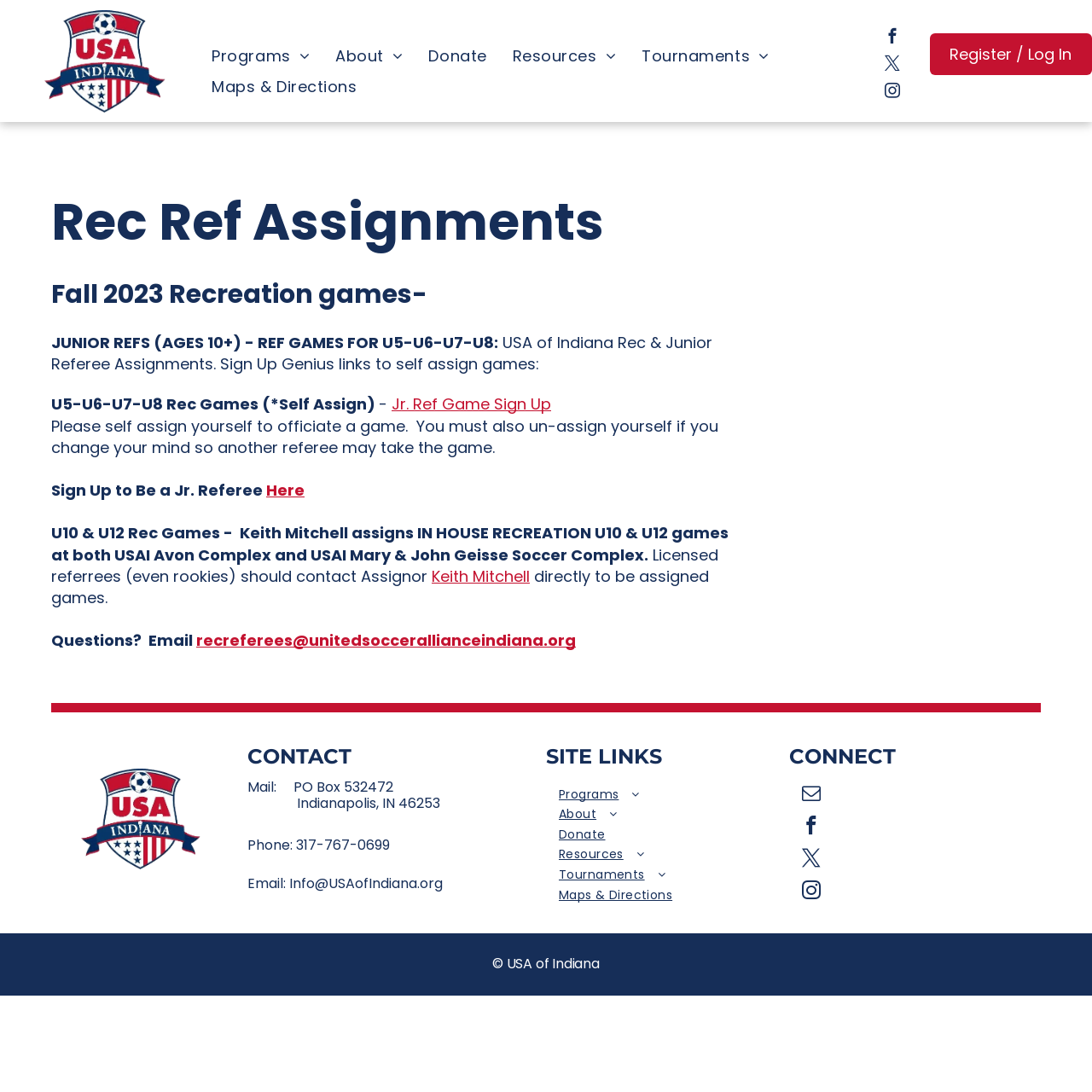Find the UI element described as: "Register / Log In" and predict its bounding box coordinates. Ensure the coordinates are four float numbers between 0 and 1, [left, top, right, bottom].

[0.851, 0.031, 1.0, 0.069]